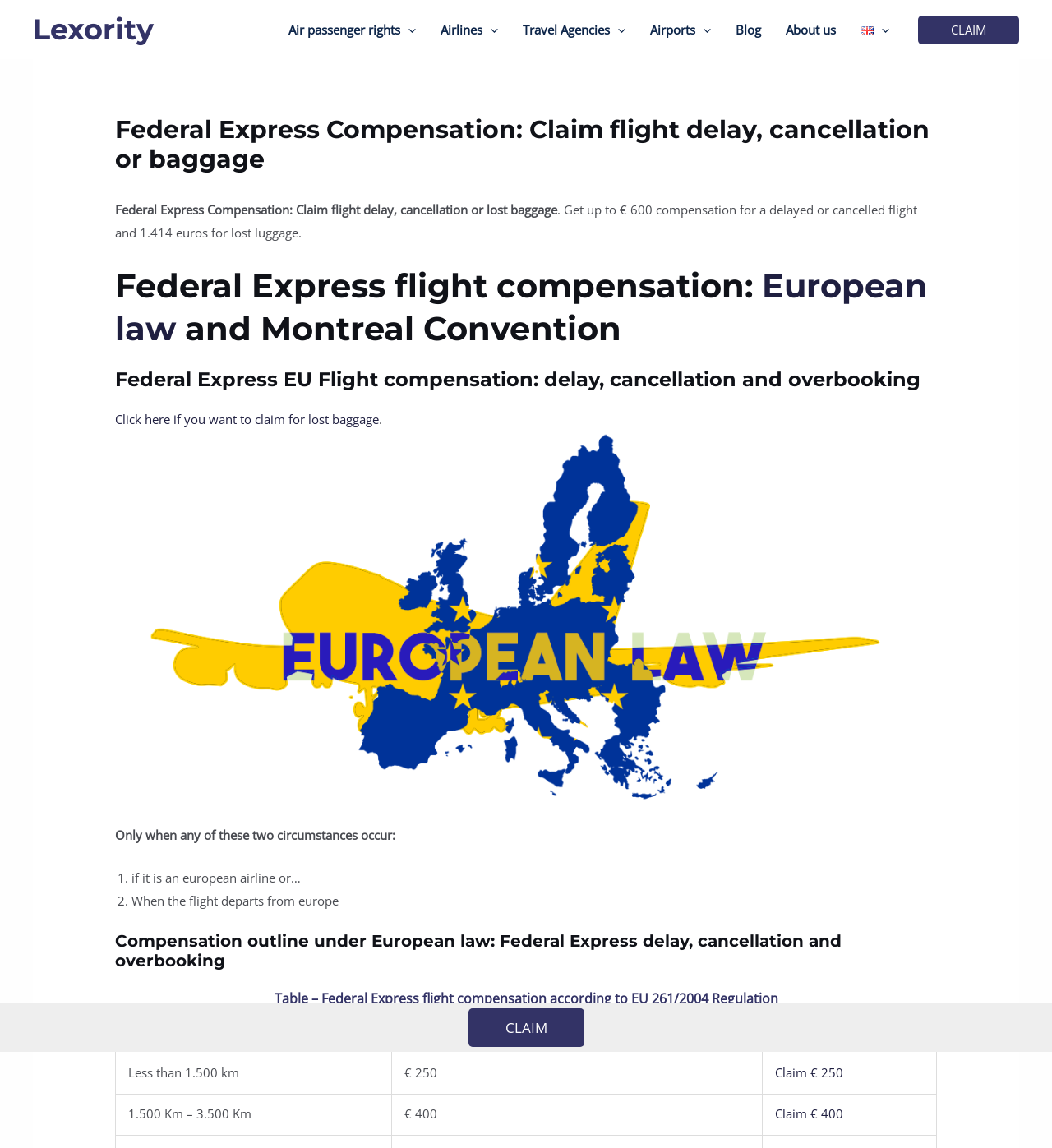Please answer the following question using a single word or phrase: 
What is the Federal Express EU 261 Law compensation for?

delay, cancellation and overbooking